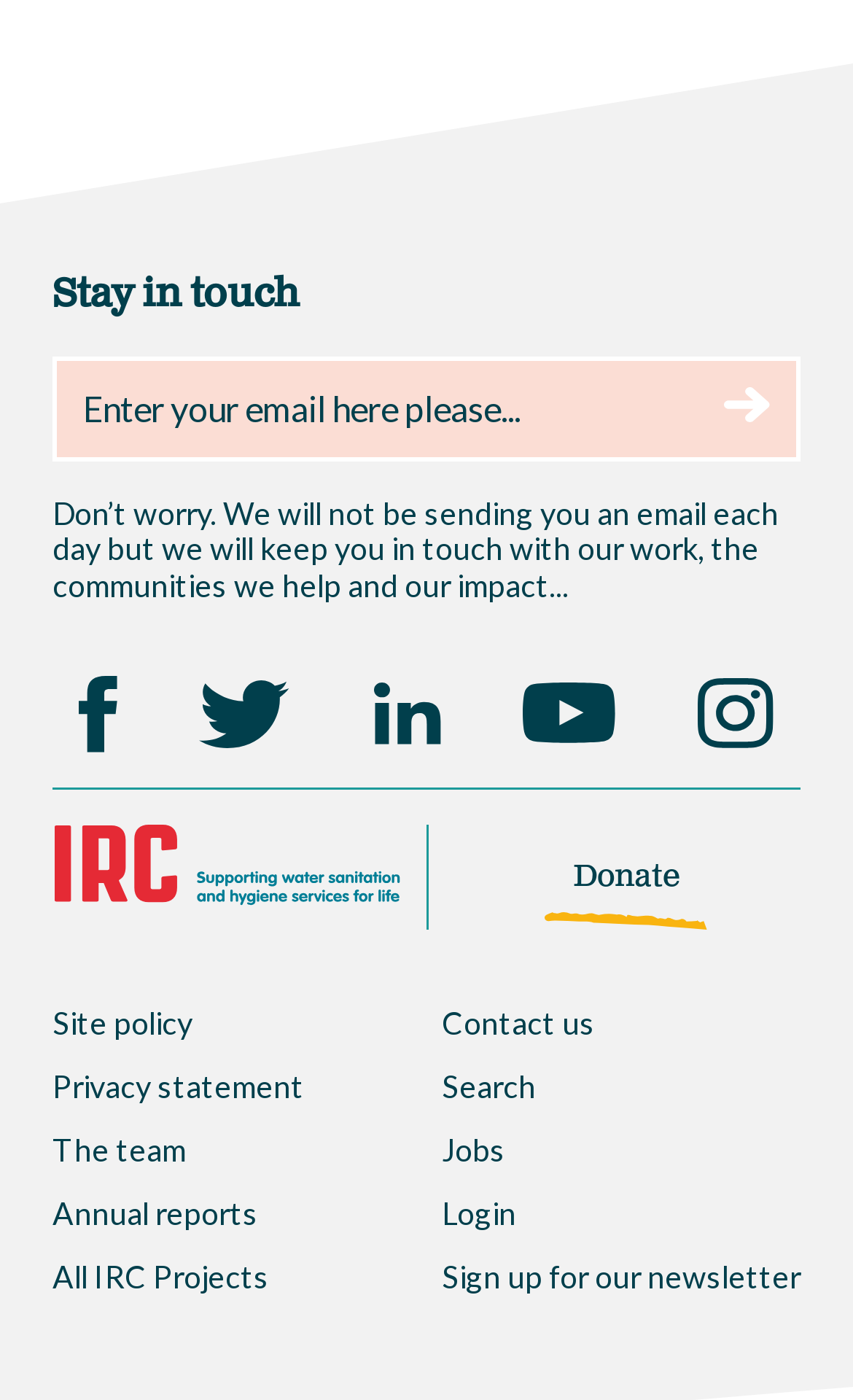What is the purpose of the email textbox?
Answer the question in a detailed and comprehensive manner.

The email textbox is located below the 'Stay in touch' heading, and the submit button is next to it. The static text above the textbox says 'Don’t worry. We will not be sending you an email each day but we will keep you in touch with our work, the communities we help and our impact...'. This suggests that the purpose of the email textbox is to allow users to stay in touch with the organization.